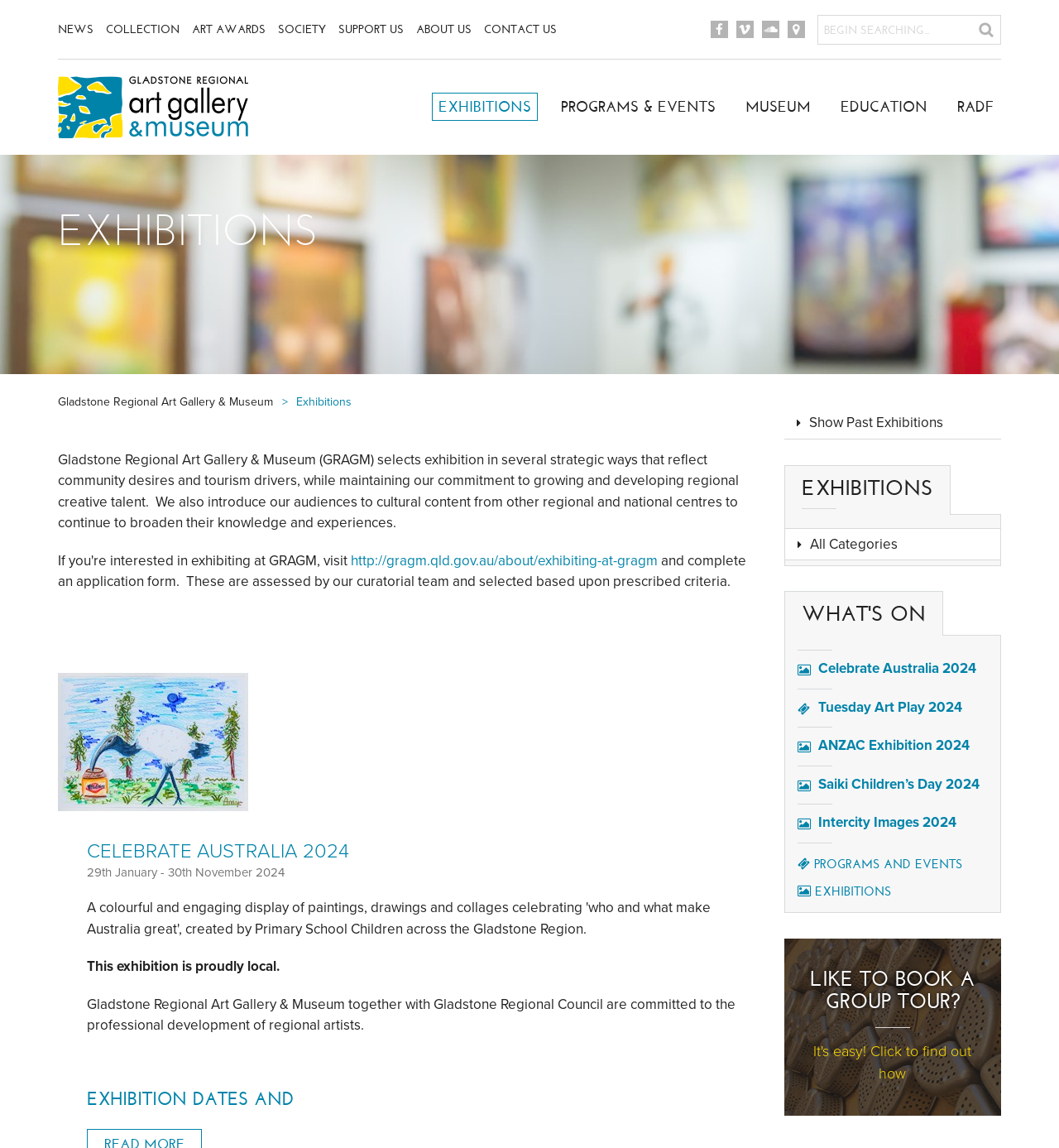Locate the UI element described by RADF and provide its bounding box coordinates. Use the format (top-left x, top-left y, bottom-right x, bottom-right y) with all values as floating point numbers between 0 and 1.

[0.898, 0.081, 0.945, 0.105]